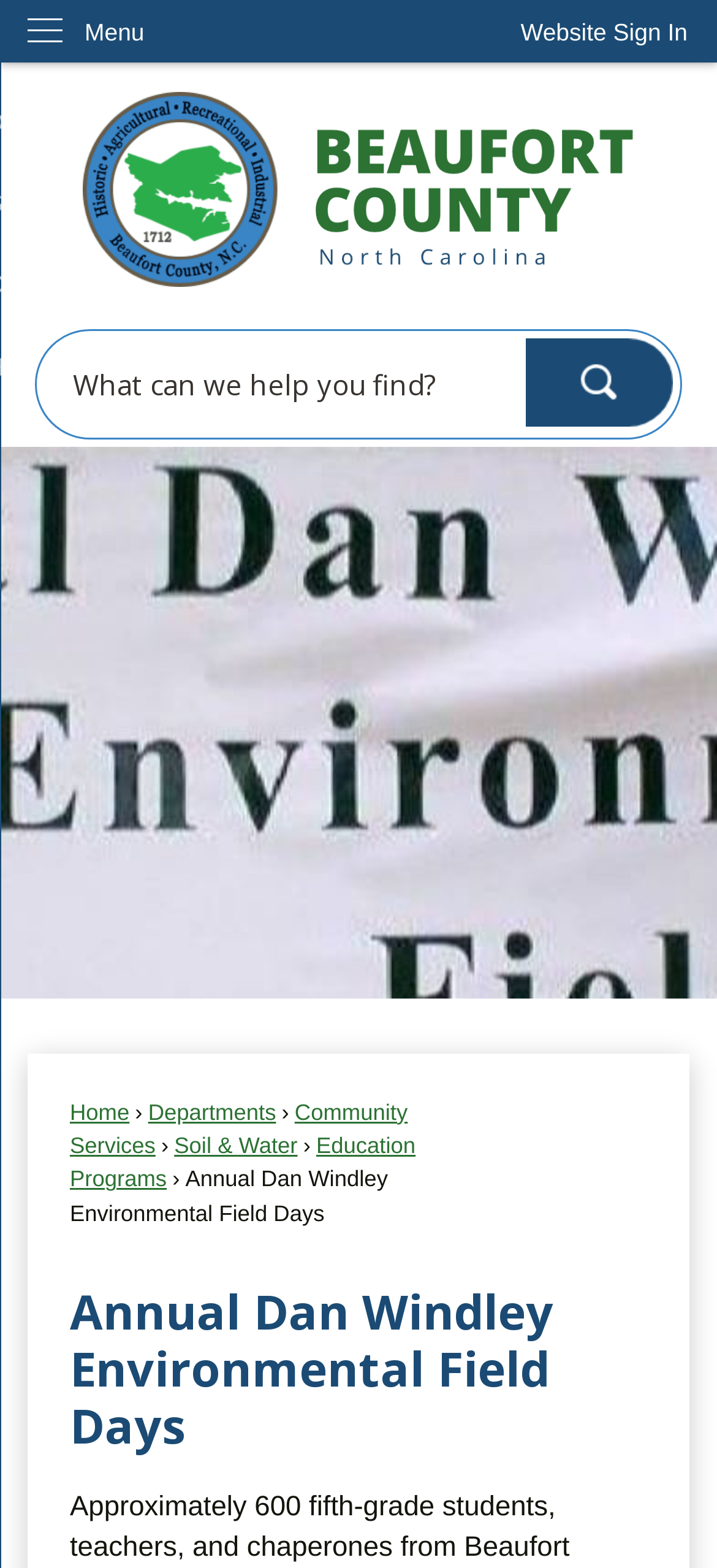Please identify the bounding box coordinates of where to click in order to follow the instruction: "Skip to main content".

[0.0, 0.0, 0.044, 0.02]